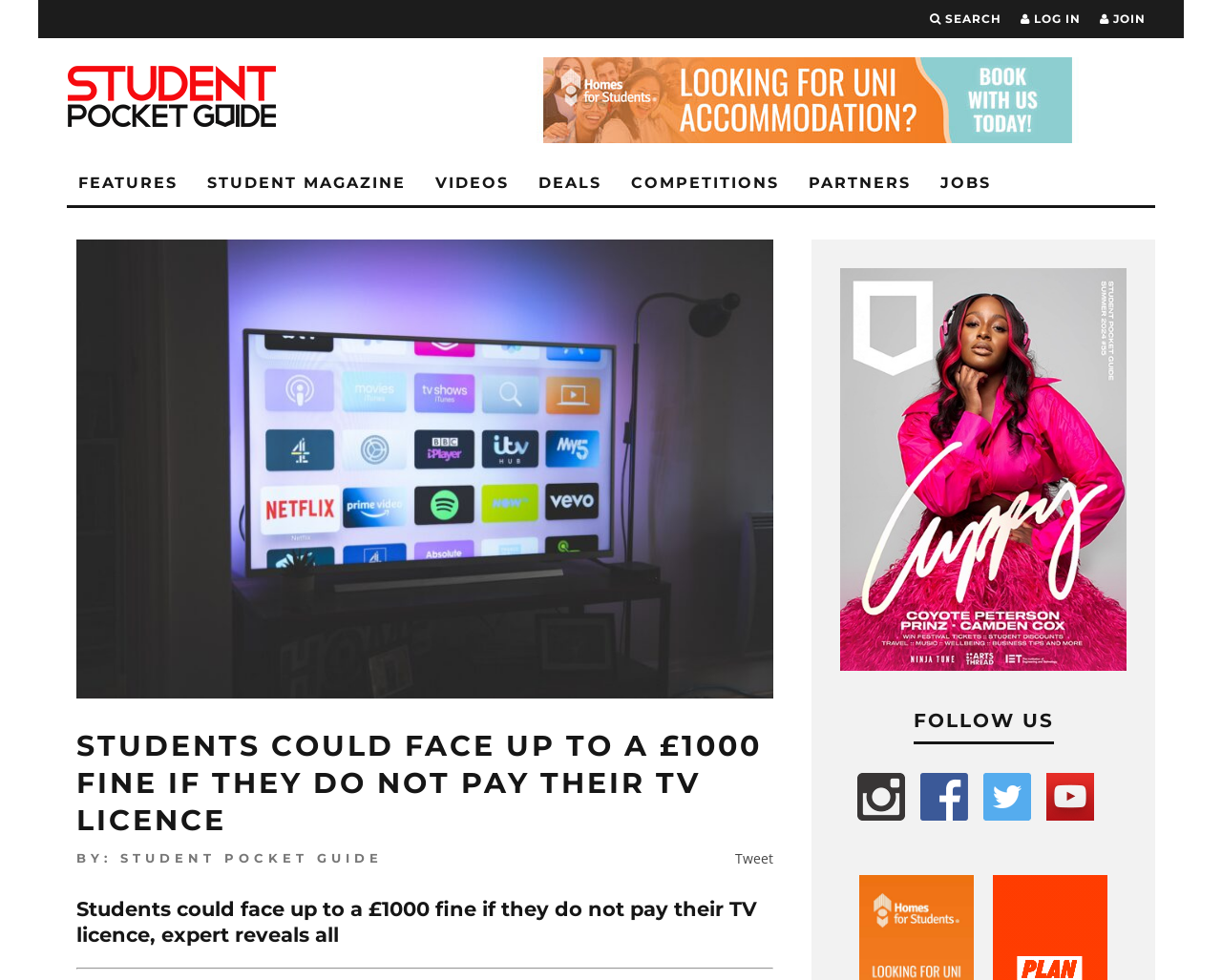Kindly provide the bounding box coordinates of the section you need to click on to fulfill the given instruction: "Log in to the website".

[0.835, 0.0, 0.884, 0.039]